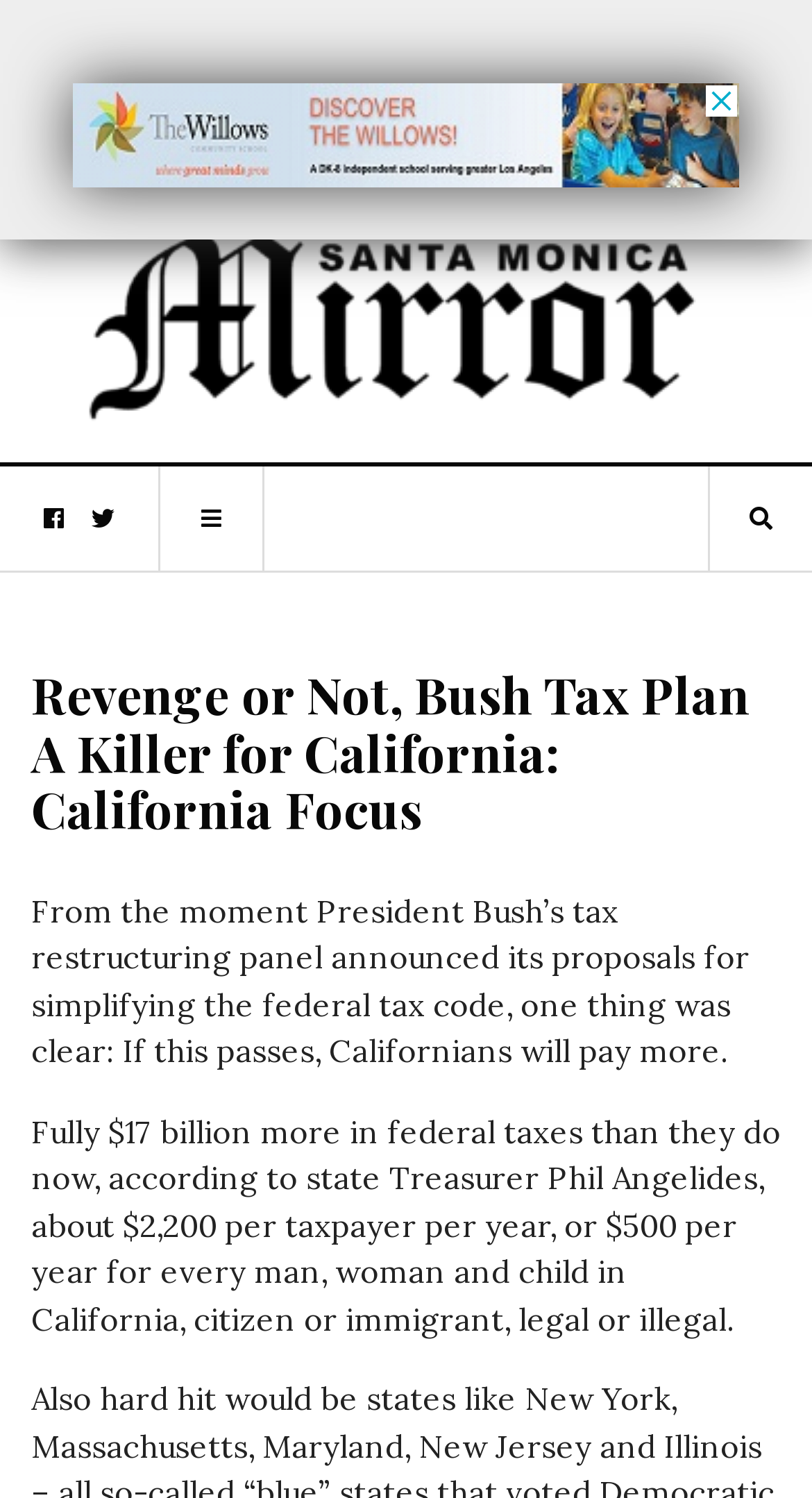What is the purpose of President Bush's tax restructuring panel?
Carefully analyze the image and provide a thorough answer to the question.

The article mentions that President Bush's tax restructuring panel announced its proposals for simplifying the federal tax code, indicating that the purpose of the panel is to simplify the tax code.